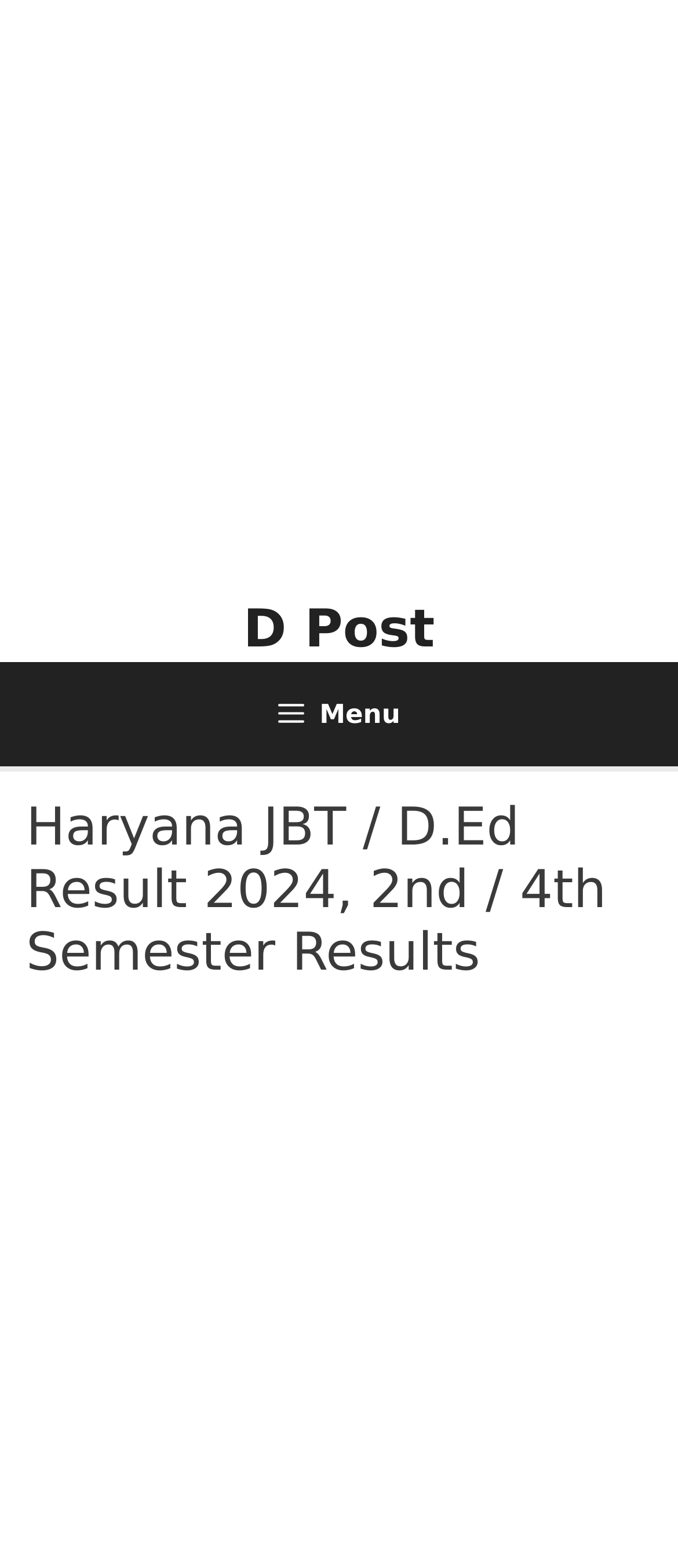Based on the image, provide a detailed response to the question:
Where is the primary navigation menu located?

By analyzing the bounding box coordinates, I determined that the primary navigation menu is located at the top of the webpage, with a y1 coordinate of 0.422, indicating that it is positioned near the top of the page.